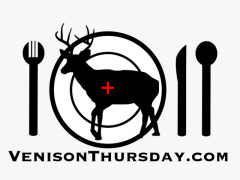Respond to the question below with a single word or phrase: What utensils are featured in the logo?

Fork and knife